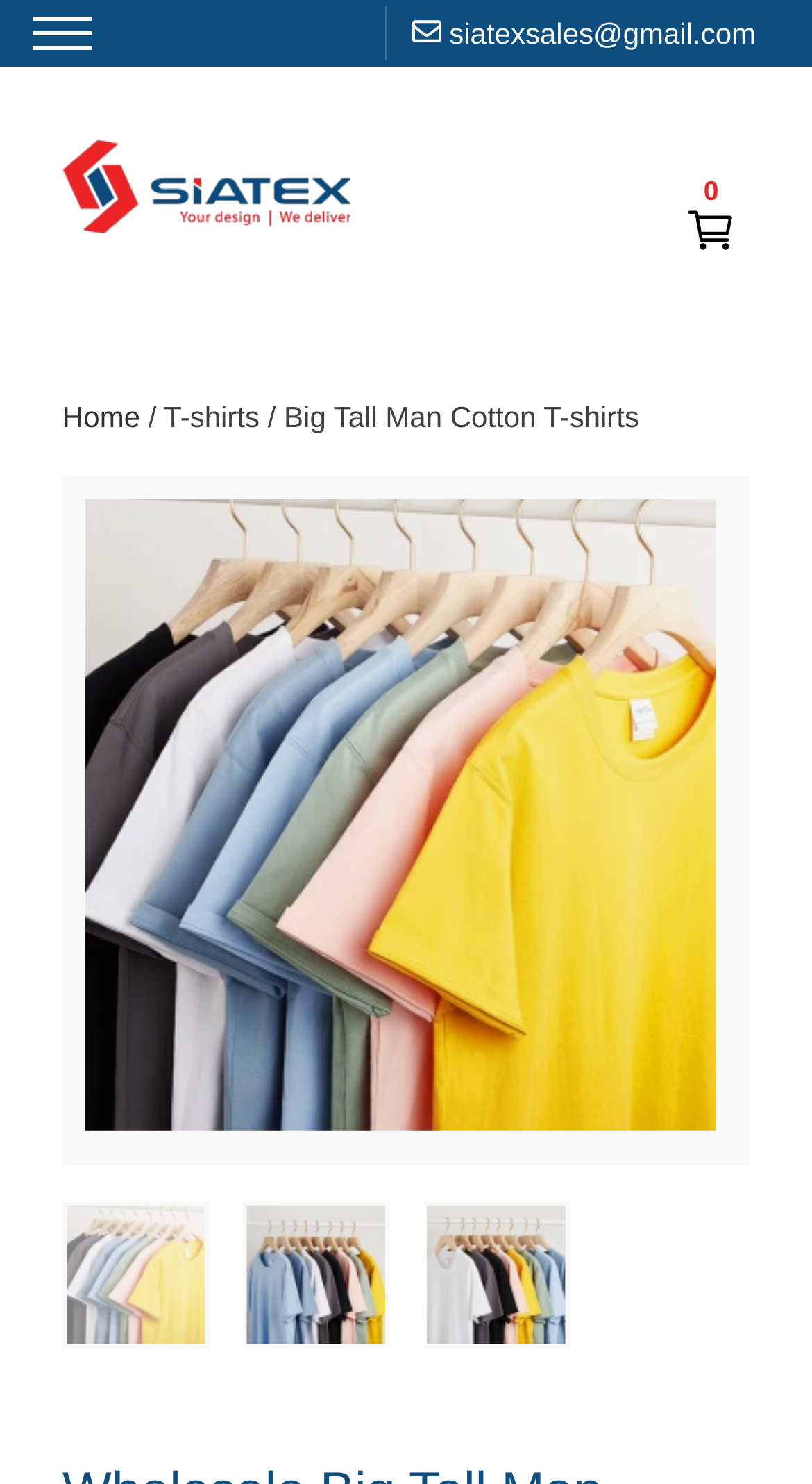Locate the UI element described by parent_node: Home aria-label="Menu Toggler" in the provided webpage screenshot. Return the bounding box coordinates in the format (top-left x, top-left y, bottom-right x, bottom-right y), ensuring all values are between 0 and 1.

[0.0, 0.0, 0.154, 0.045]